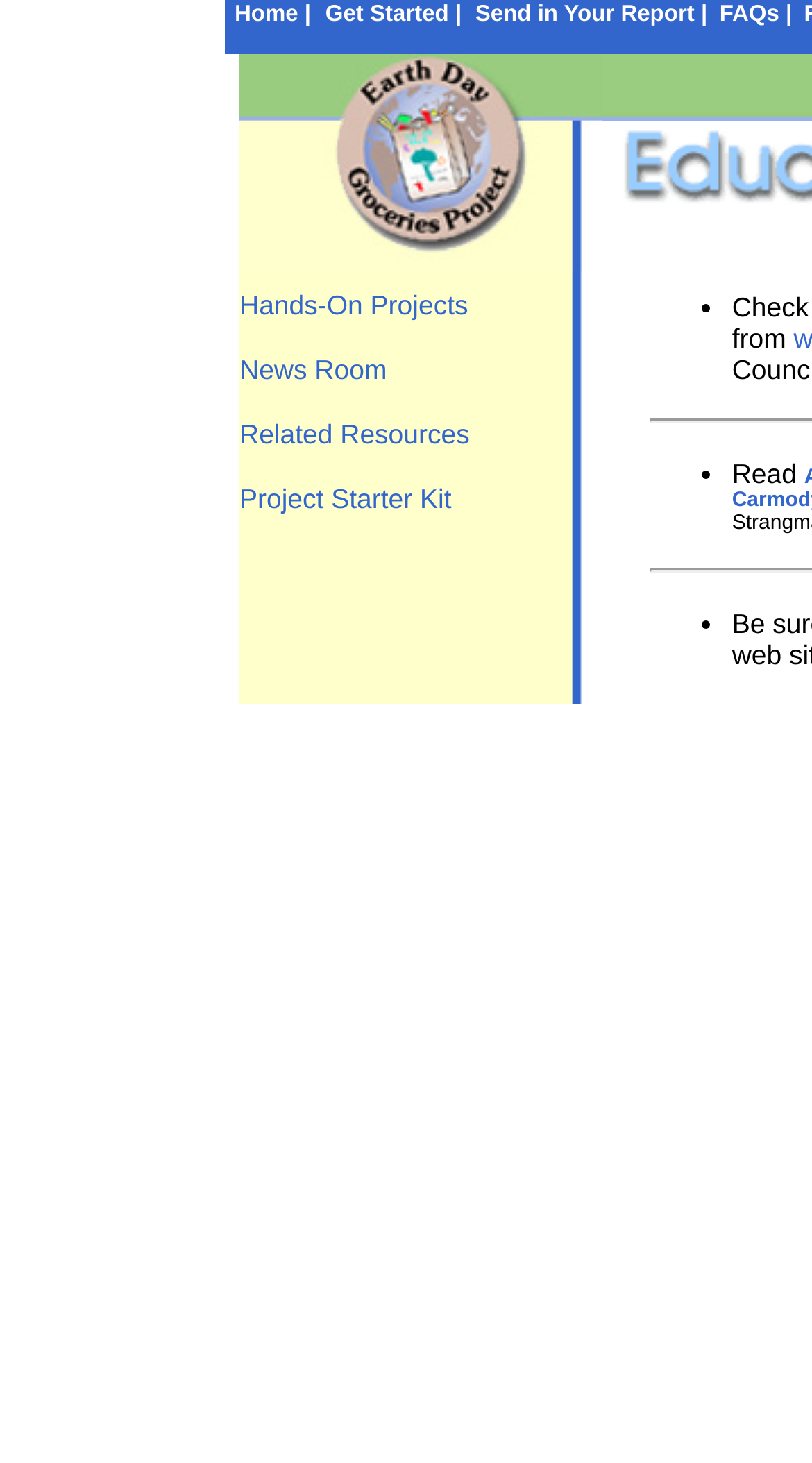Please find the bounding box coordinates for the clickable element needed to perform this instruction: "Check FAQs".

[0.883, 0.0, 0.978, 0.037]